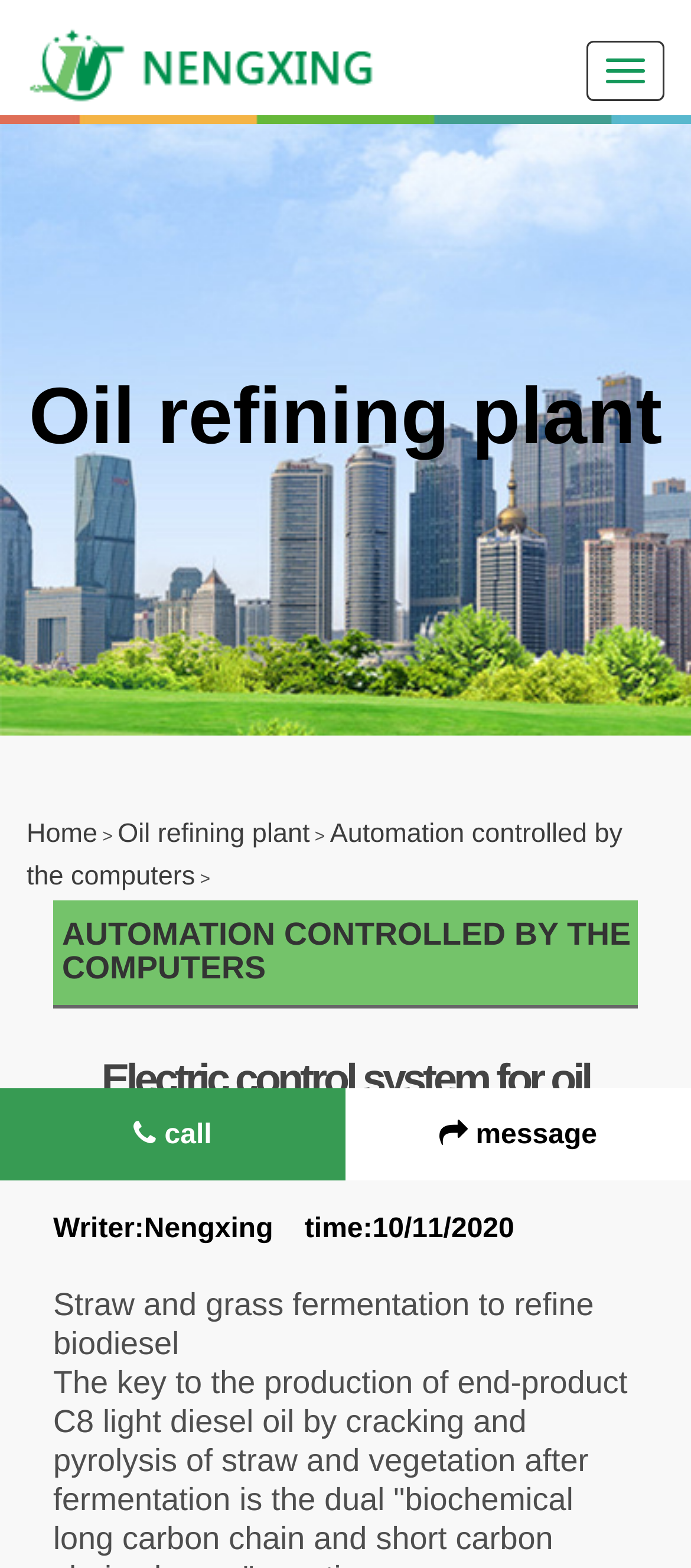Using details from the image, please answer the following question comprehensively:
What is the control method mentioned?

The link 'Automation controlled by the computers' suggests that the control method mentioned on the webpage is automation controlled by computers, which is further emphasized by the heading 'AUTOMATION CONTROLLED BY THE COMPUTERS'.